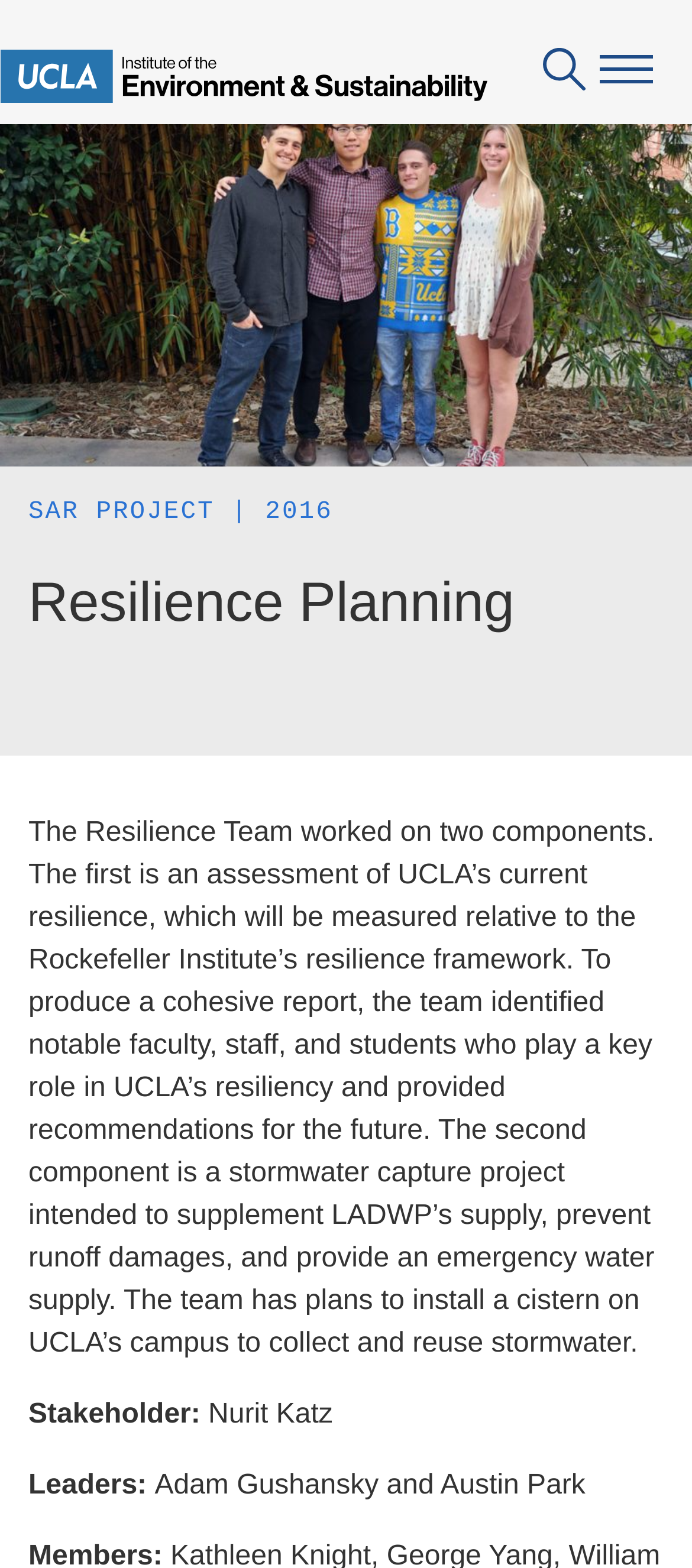Answer briefly with one word or phrase:
What is the purpose of the stormwater capture project?

To supplement LADWP's supply